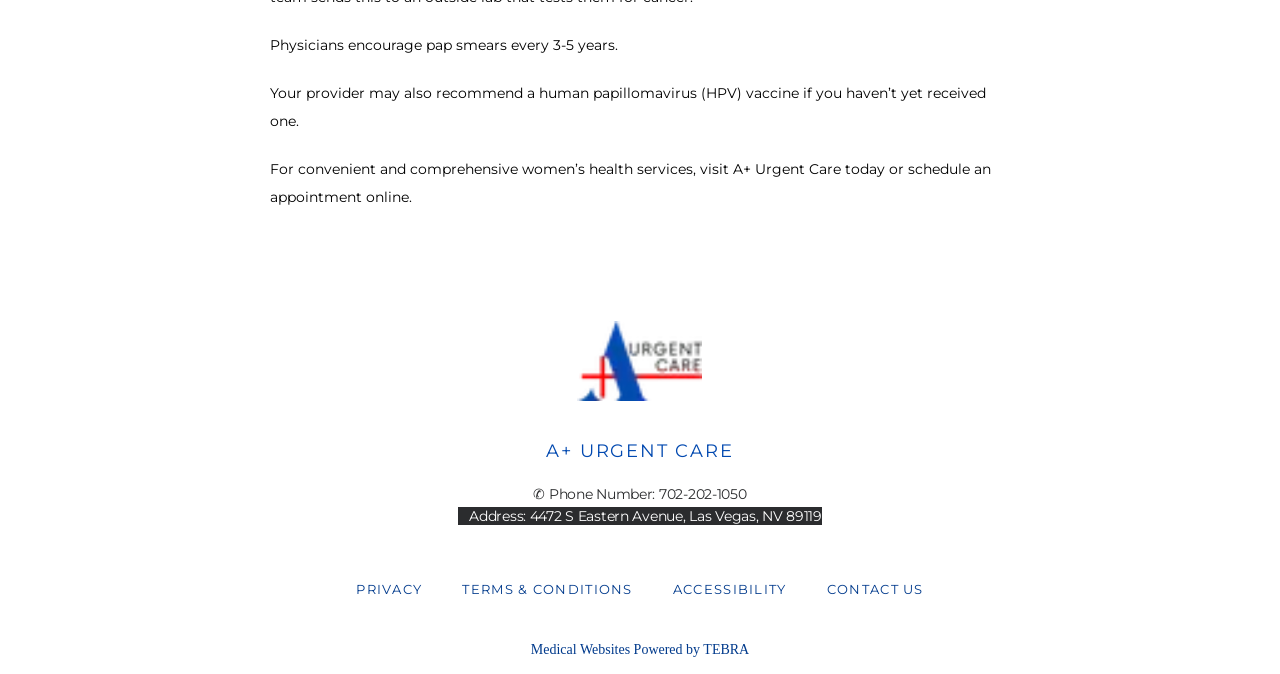Given the description of a UI element: "Contact Us", identify the bounding box coordinates of the matching element in the webpage screenshot.

[0.646, 0.863, 0.722, 0.886]